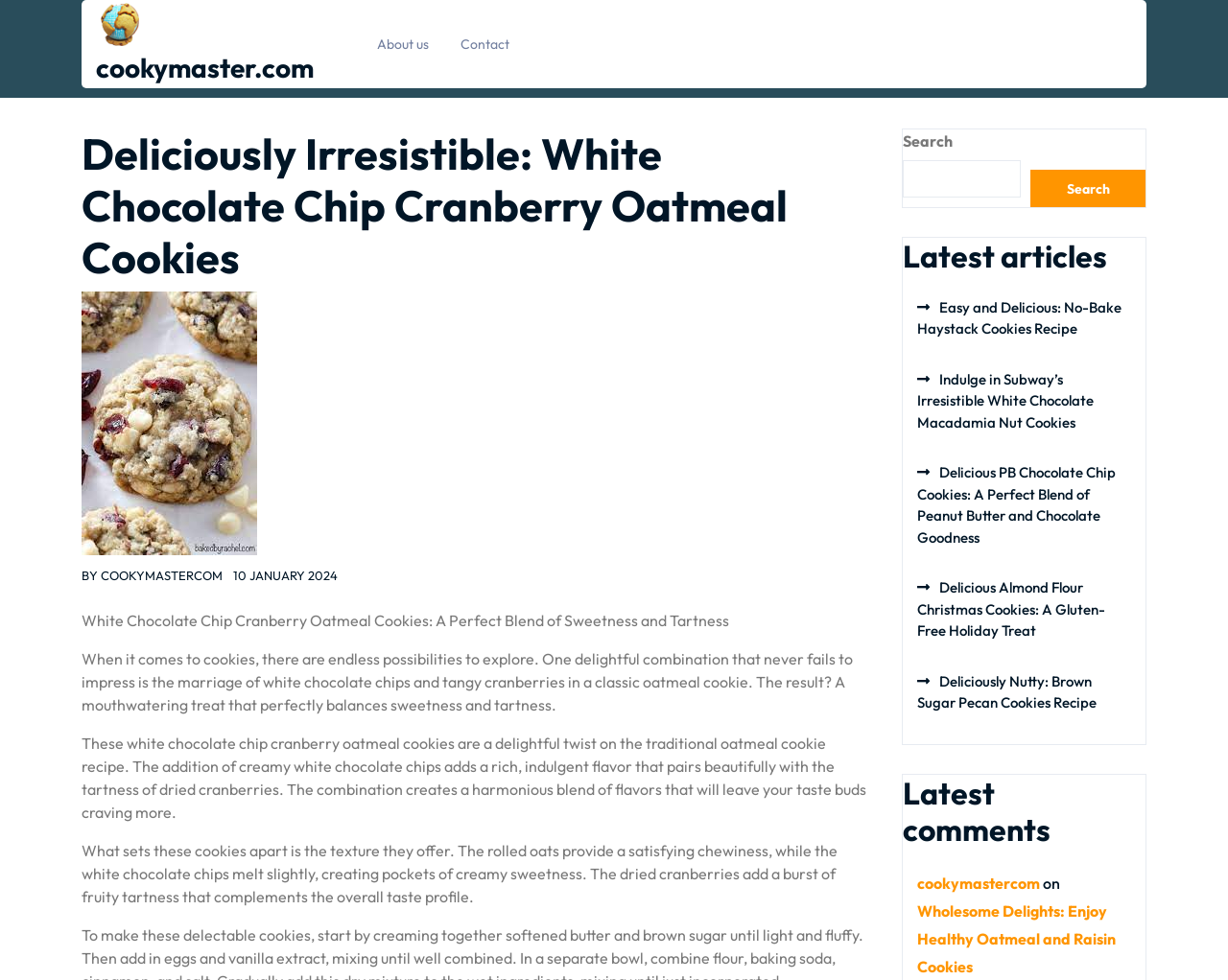What is the date of the article?
Give a comprehensive and detailed explanation for the question.

The date of the article is mentioned as '10 JANUARY 2024' which is a static text element on the webpage.